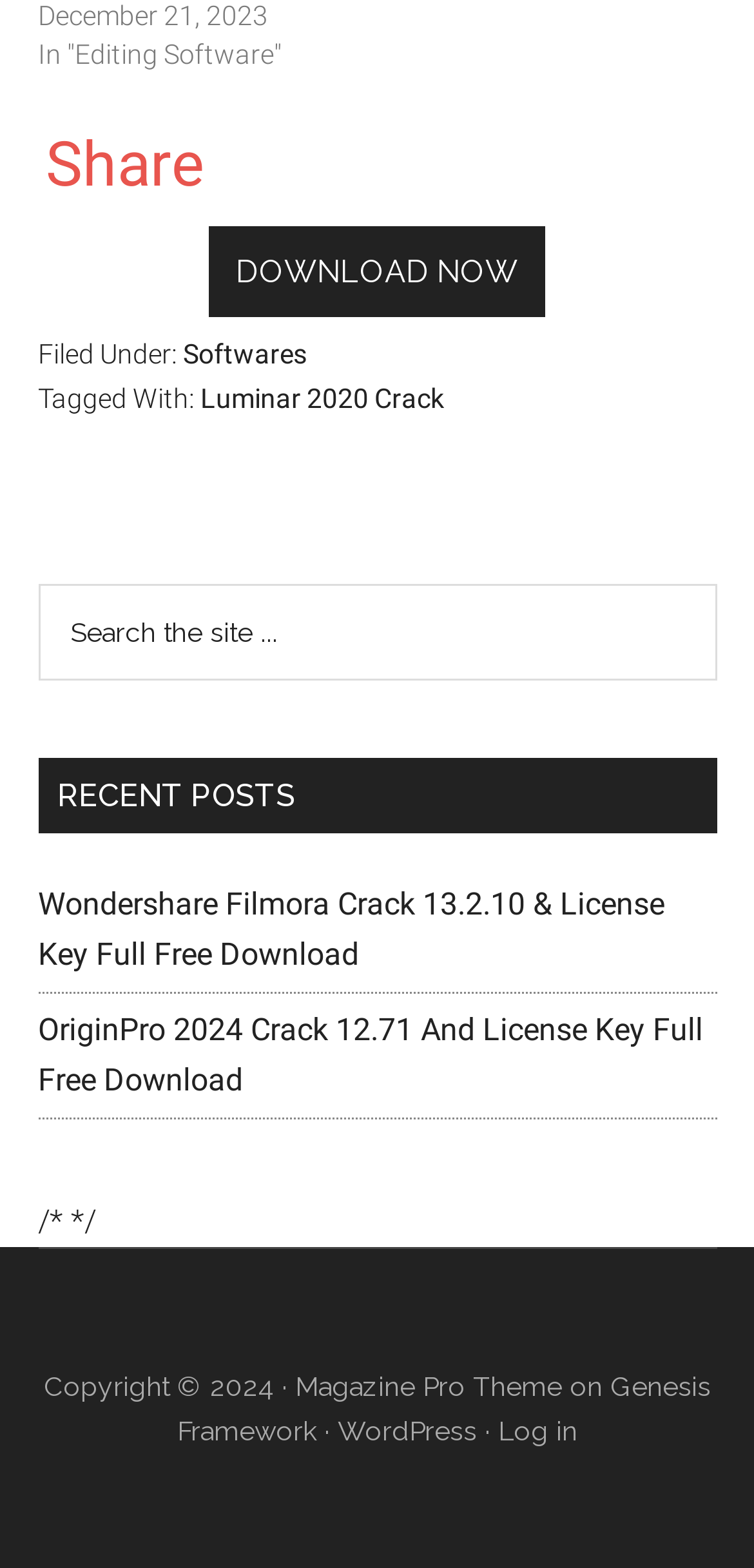Respond with a single word or phrase to the following question: What is the purpose of the button with the text 'DOWNLOAD NOW'?

To download a software